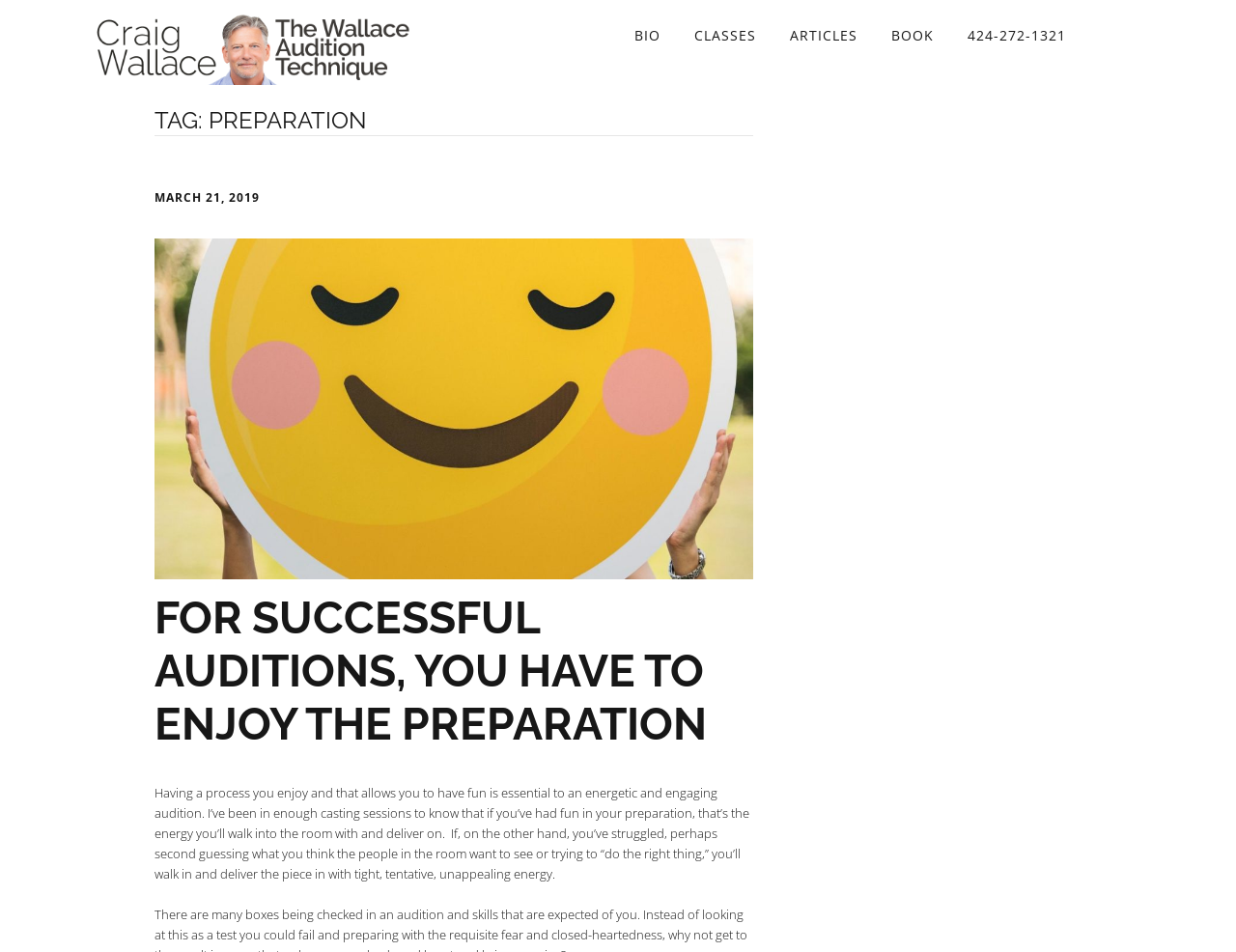Pinpoint the bounding box coordinates of the element that must be clicked to accomplish the following instruction: "visit the BOOK page". The coordinates should be in the format of four float numbers between 0 and 1, i.e., [left, top, right, bottom].

[0.709, 0.016, 0.768, 0.058]